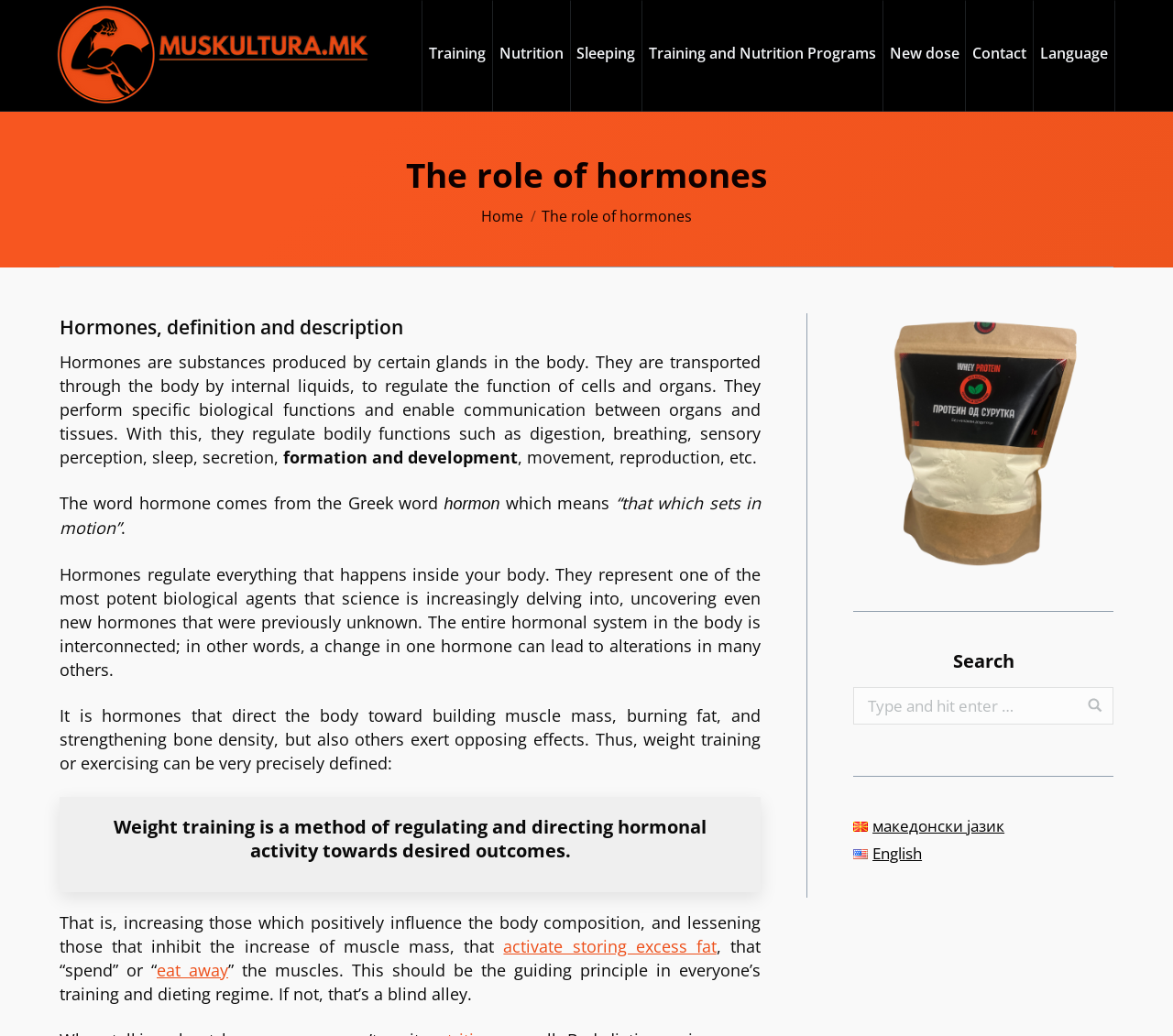Please find the bounding box for the UI component described as follows: "Training and Nutrition Programs".

[0.547, 0.0, 0.753, 0.103]